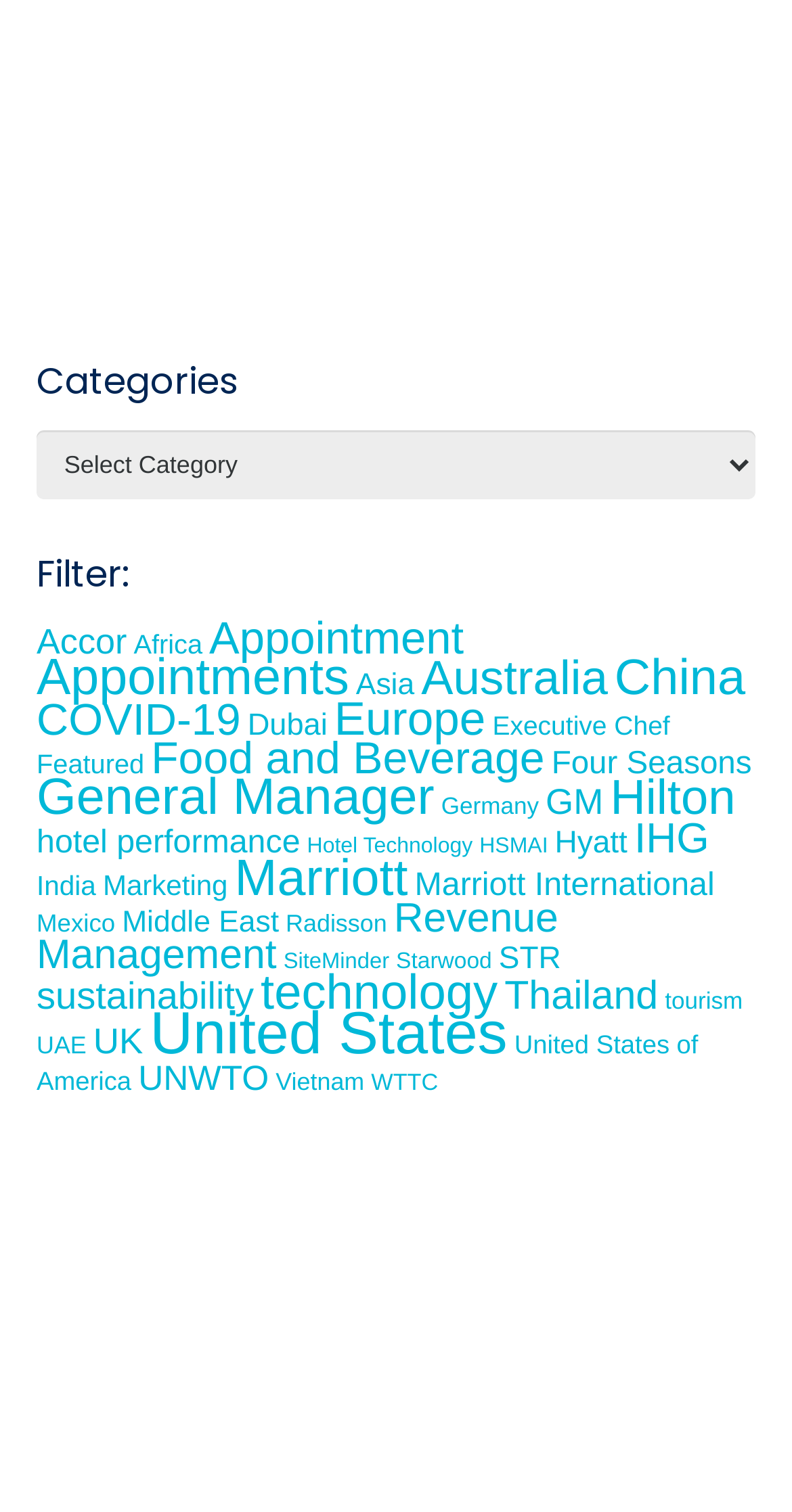Identify the bounding box coordinates of the clickable region to carry out the given instruction: "View appointments".

[0.264, 0.406, 0.586, 0.439]